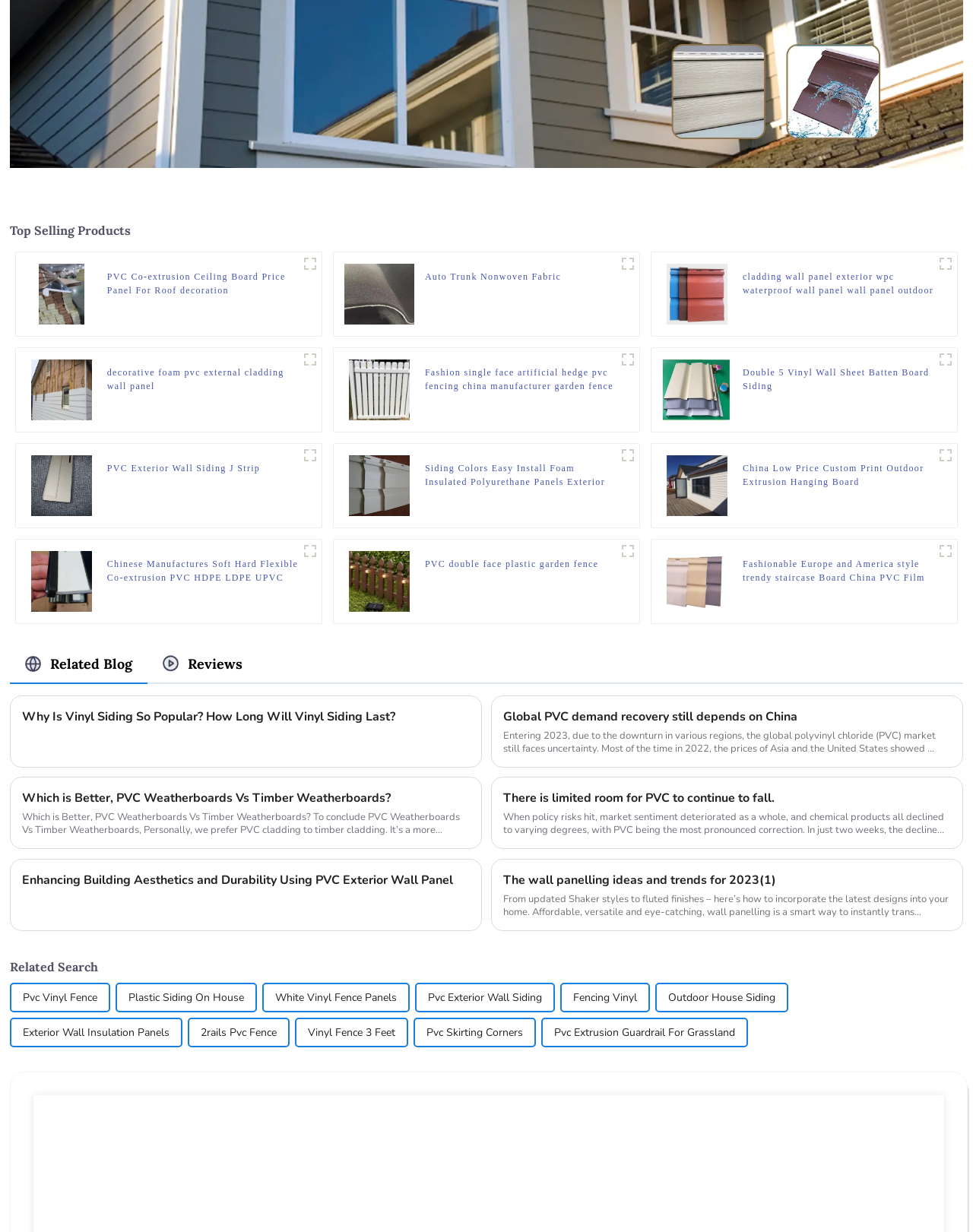From the element description: "Open Spaces", extract the bounding box coordinates of the UI element. The coordinates should be expressed as four float numbers between 0 and 1, in the order [left, top, right, bottom].

None